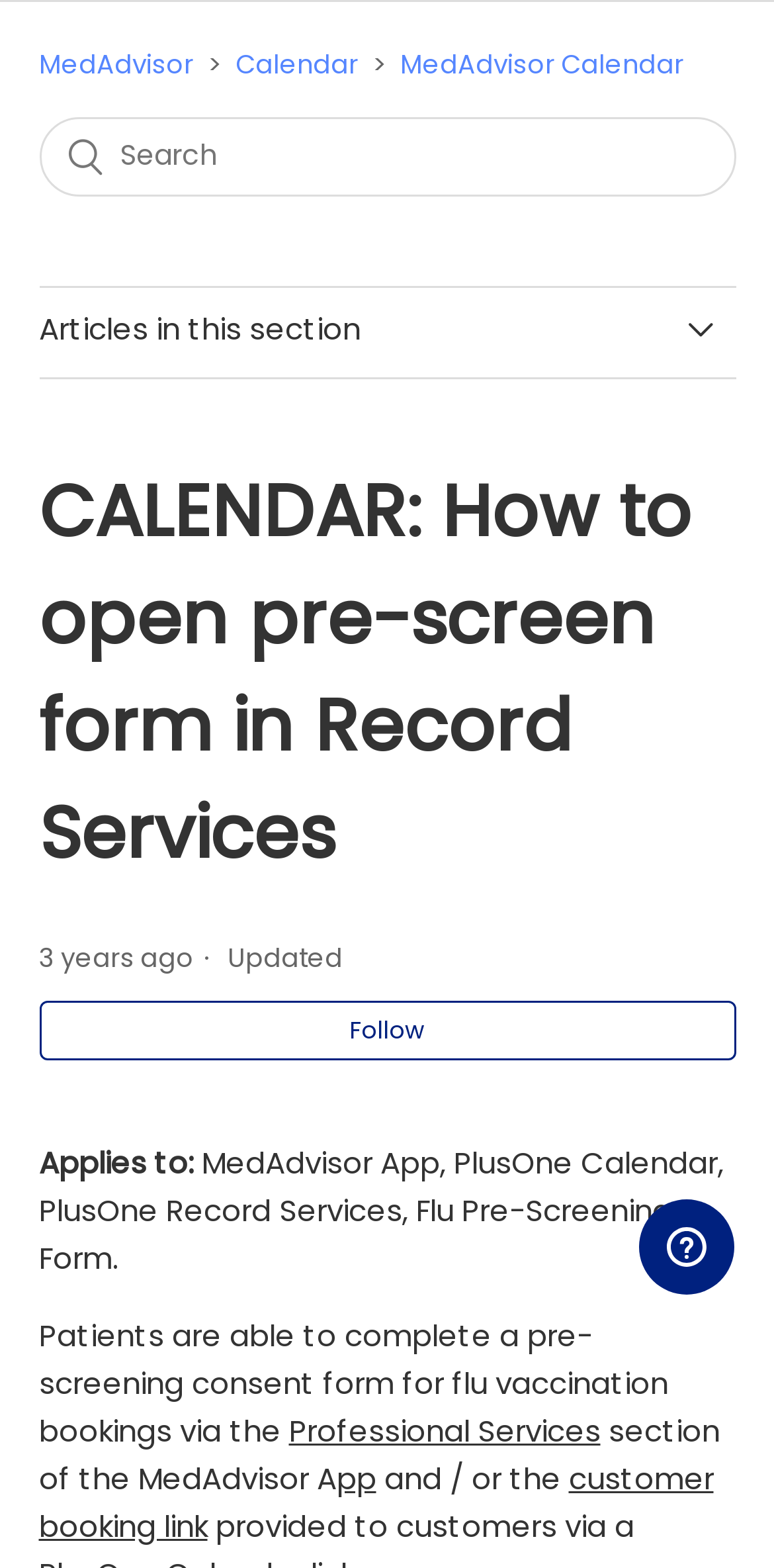Identify the bounding box coordinates of the clickable region required to complete the instruction: "Open iframe to find more information". The coordinates should be given as four float numbers within the range of 0 and 1, i.e., [left, top, right, bottom].

[0.826, 0.765, 0.949, 0.828]